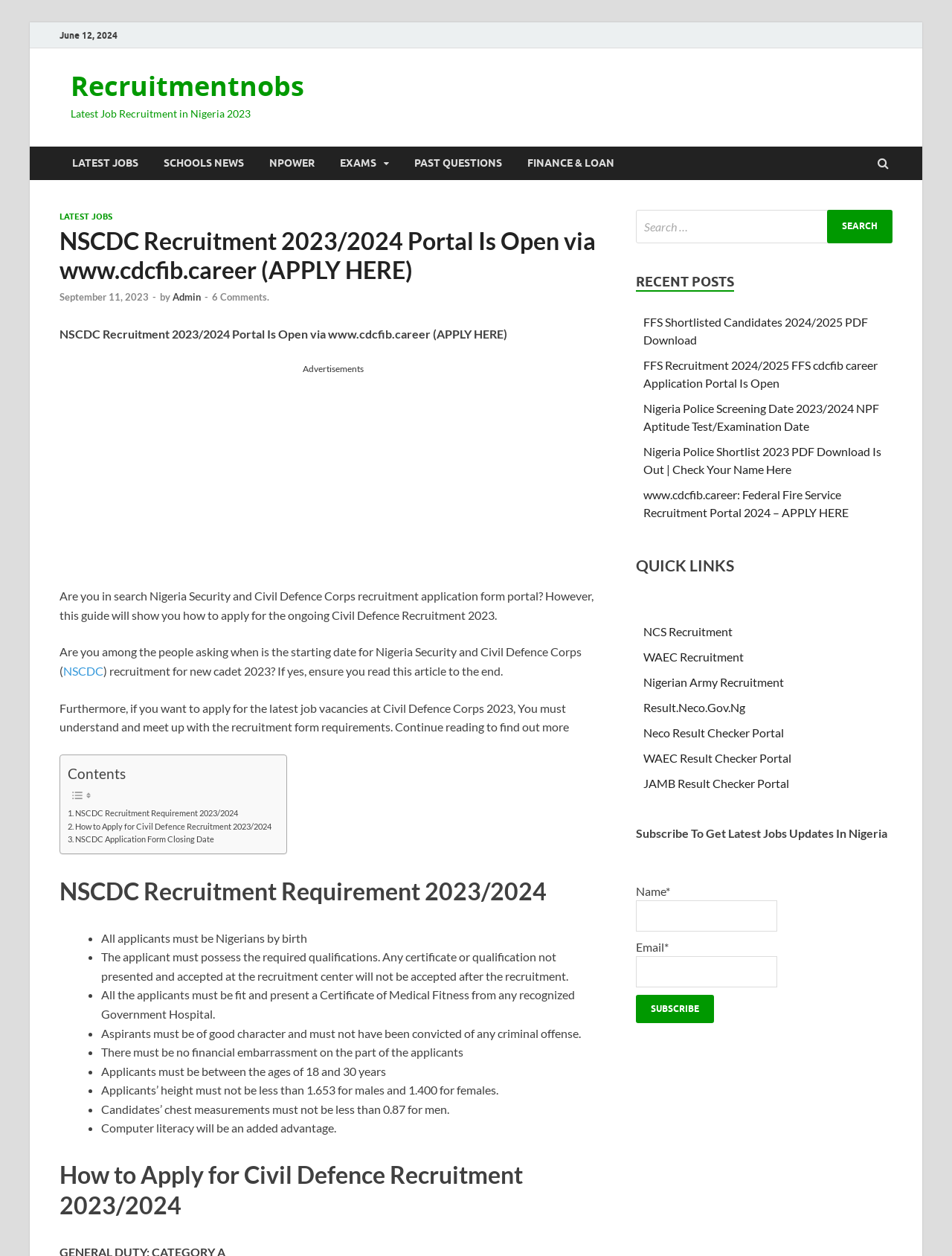What is the link text next to 'LATEST JOBS'?
Utilize the image to construct a detailed and well-explained answer.

The link text next to 'LATEST JOBS' is 'SCHOOLS NEWS', which is a navigation link on the webpage.